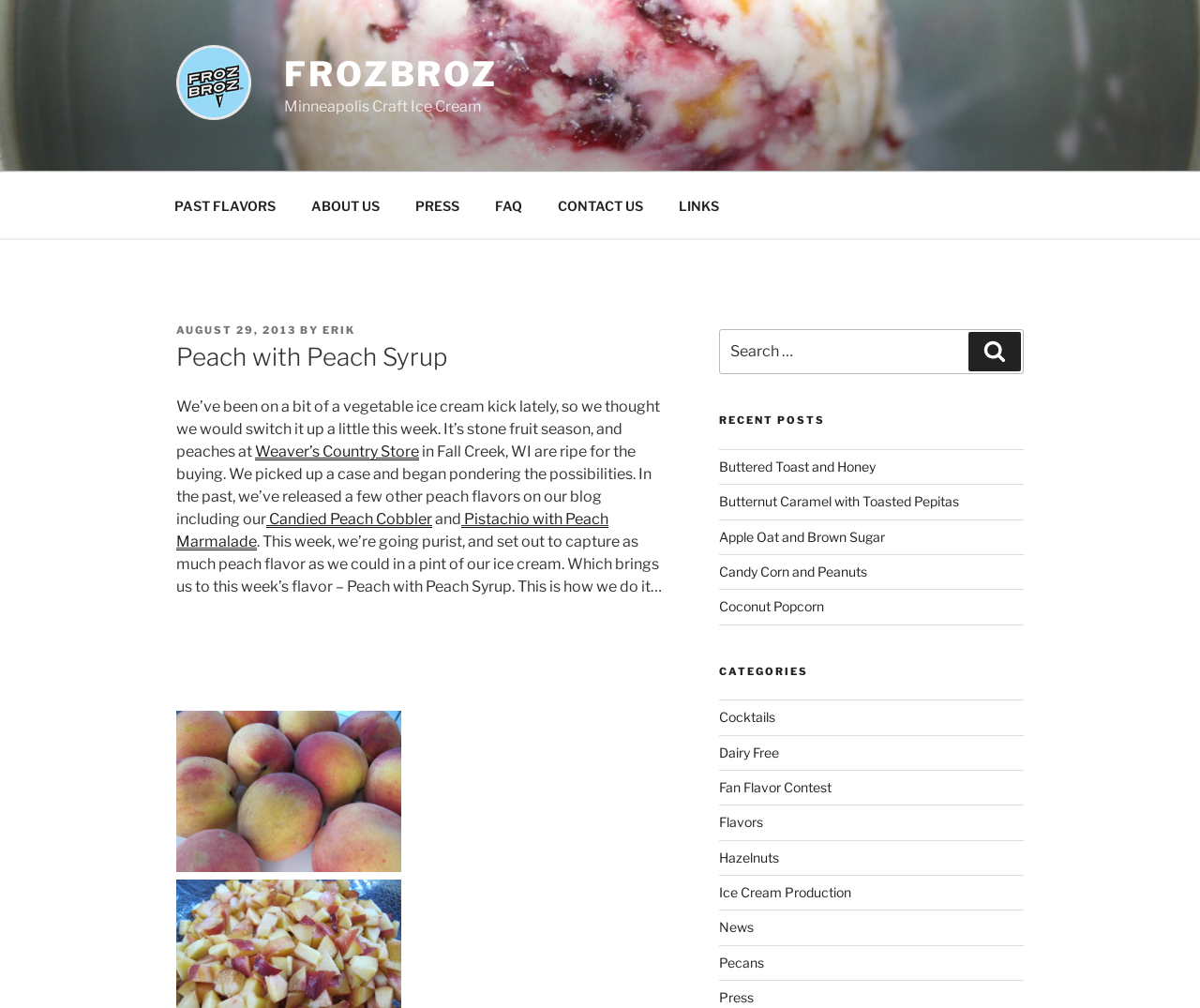Provide a short answer using a single word or phrase for the following question: 
Where did they buy the peaches?

Weaver's Country Store